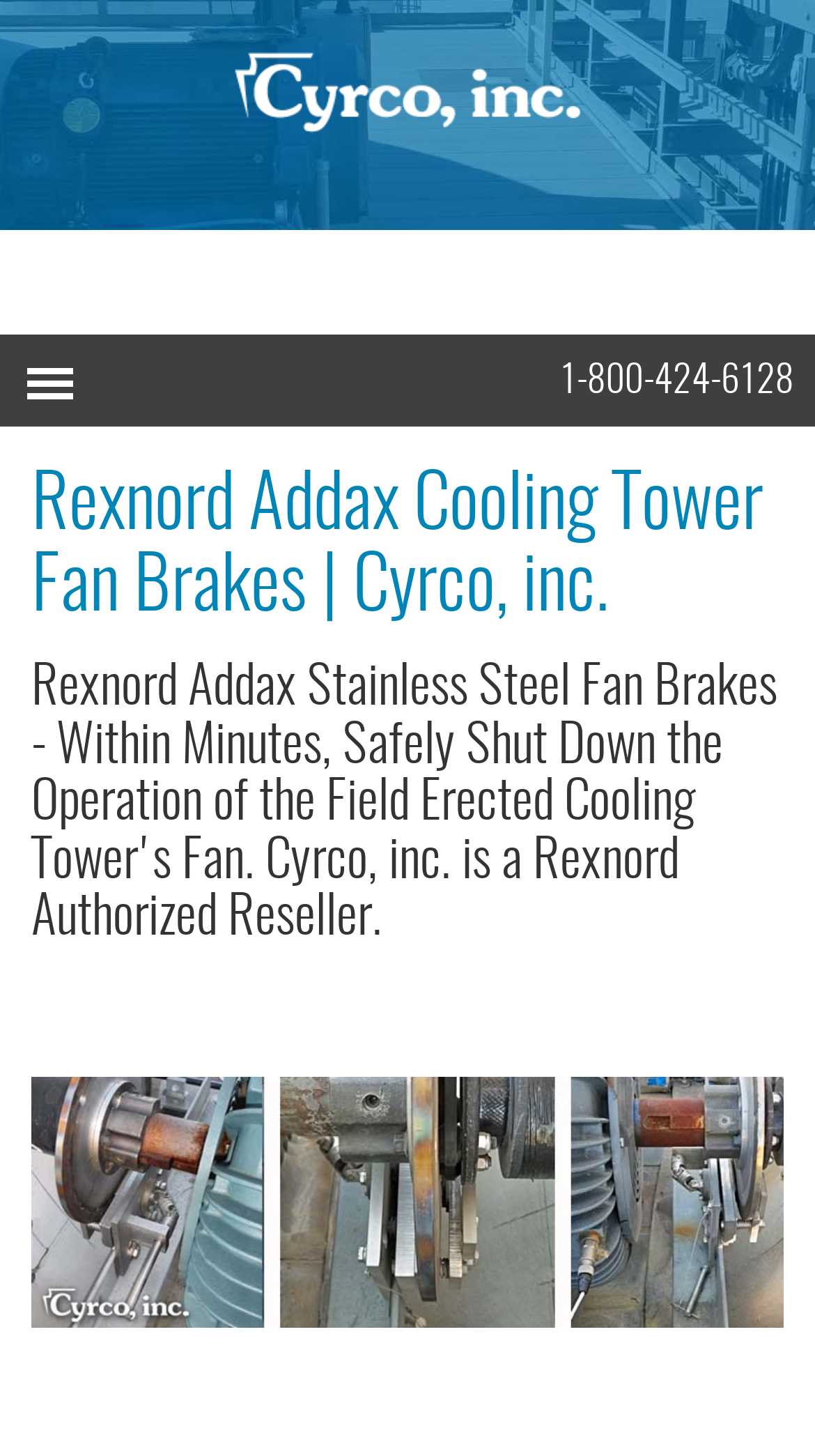Identify and generate the primary title of the webpage.

Rexnord Addax Cooling Tower Fan Brakes | Cyrco, inc.